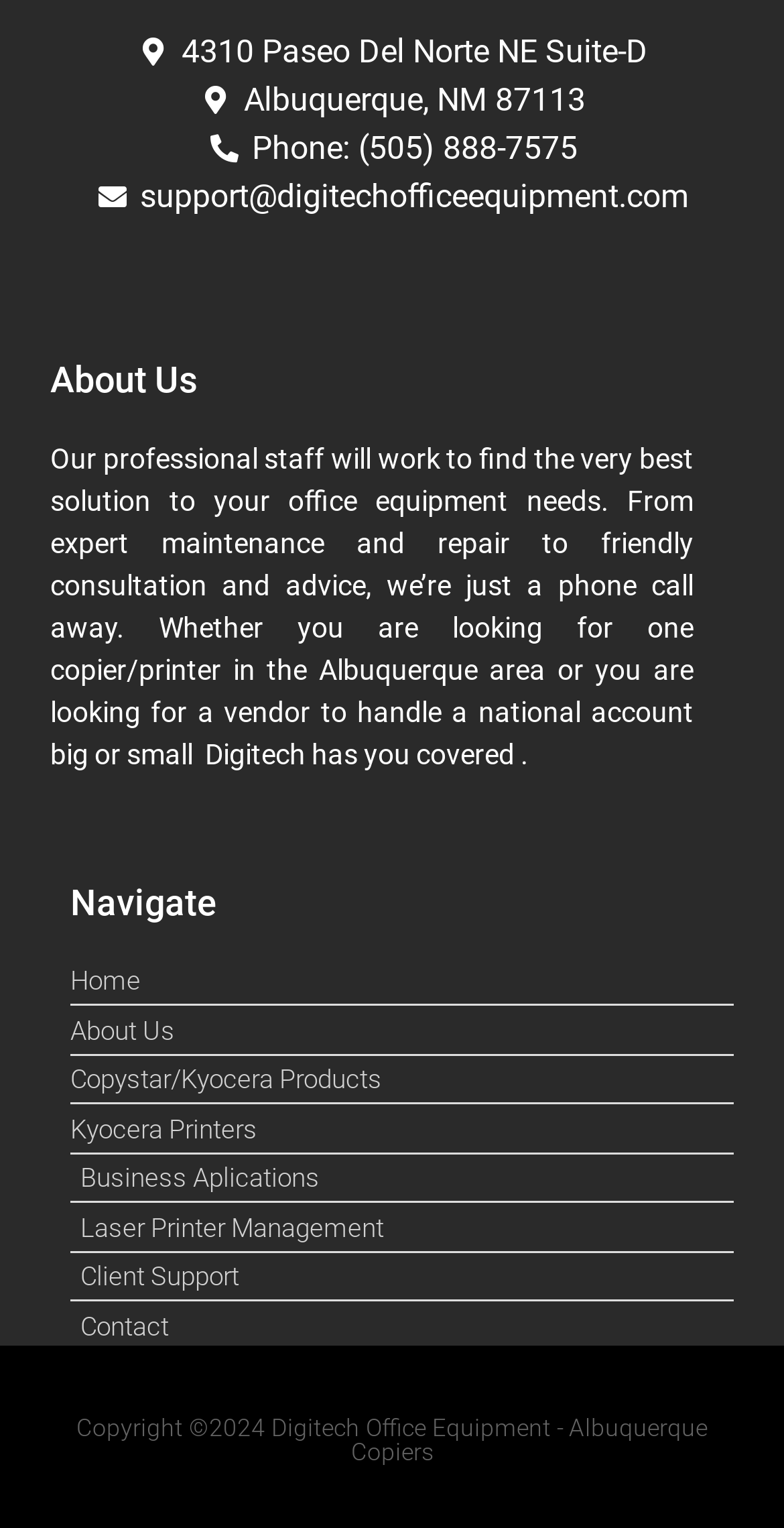Please identify the bounding box coordinates of the region to click in order to complete the given instruction: "Learn about Digitech Office Equipment". The coordinates should be four float numbers between 0 and 1, i.e., [left, top, right, bottom].

[0.064, 0.237, 0.885, 0.261]